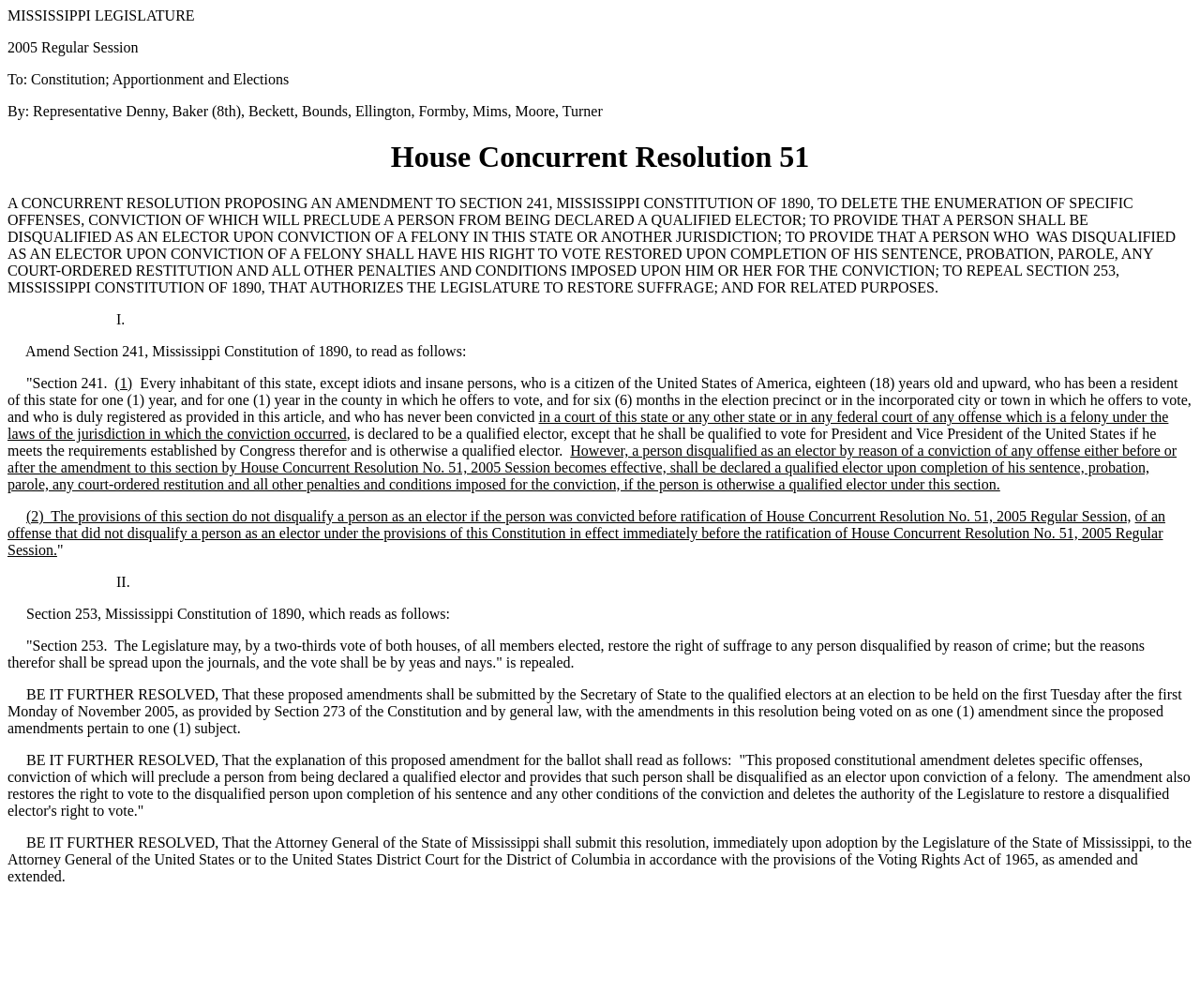Can you identify and provide the main heading of the webpage?

House Concurrent Resolution 51